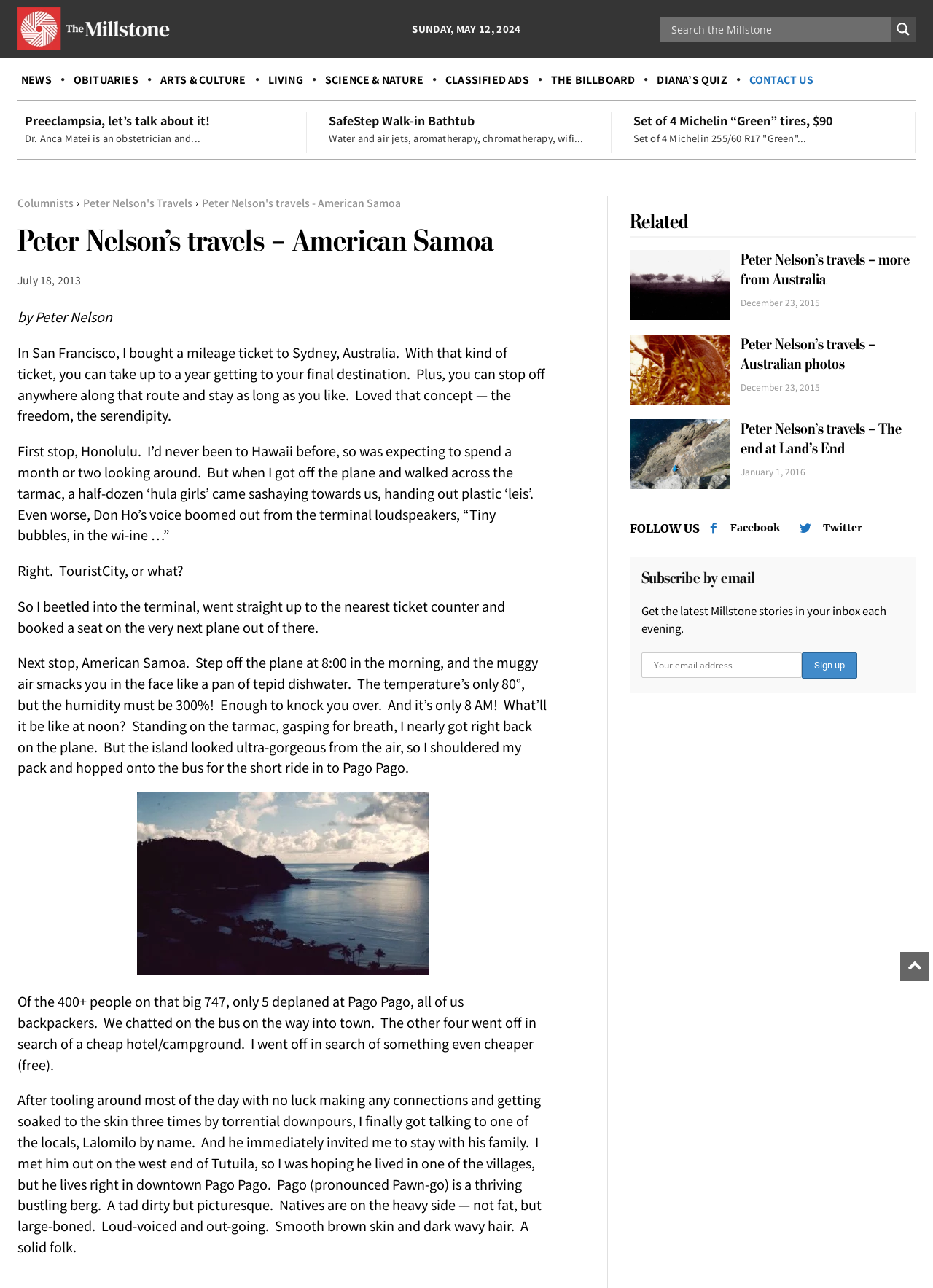From the given element description: "Peter Nelson's Travels", find the bounding box for the UI element. Provide the coordinates as four float numbers between 0 and 1, in the order [left, top, right, bottom].

[0.089, 0.151, 0.206, 0.163]